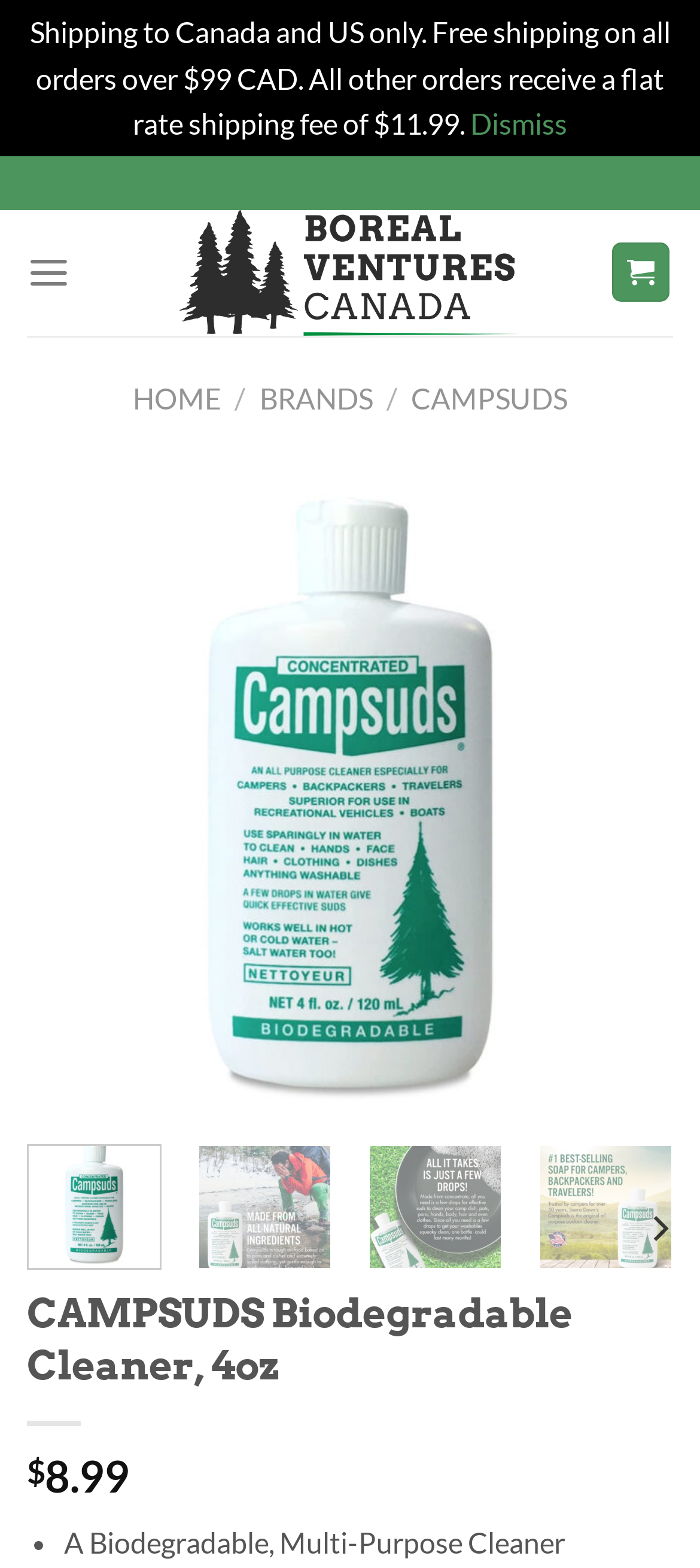Indicate the bounding box coordinates of the clickable region to achieve the following instruction: "Click on the 'Next' button."

[0.832, 0.465, 0.925, 0.547]